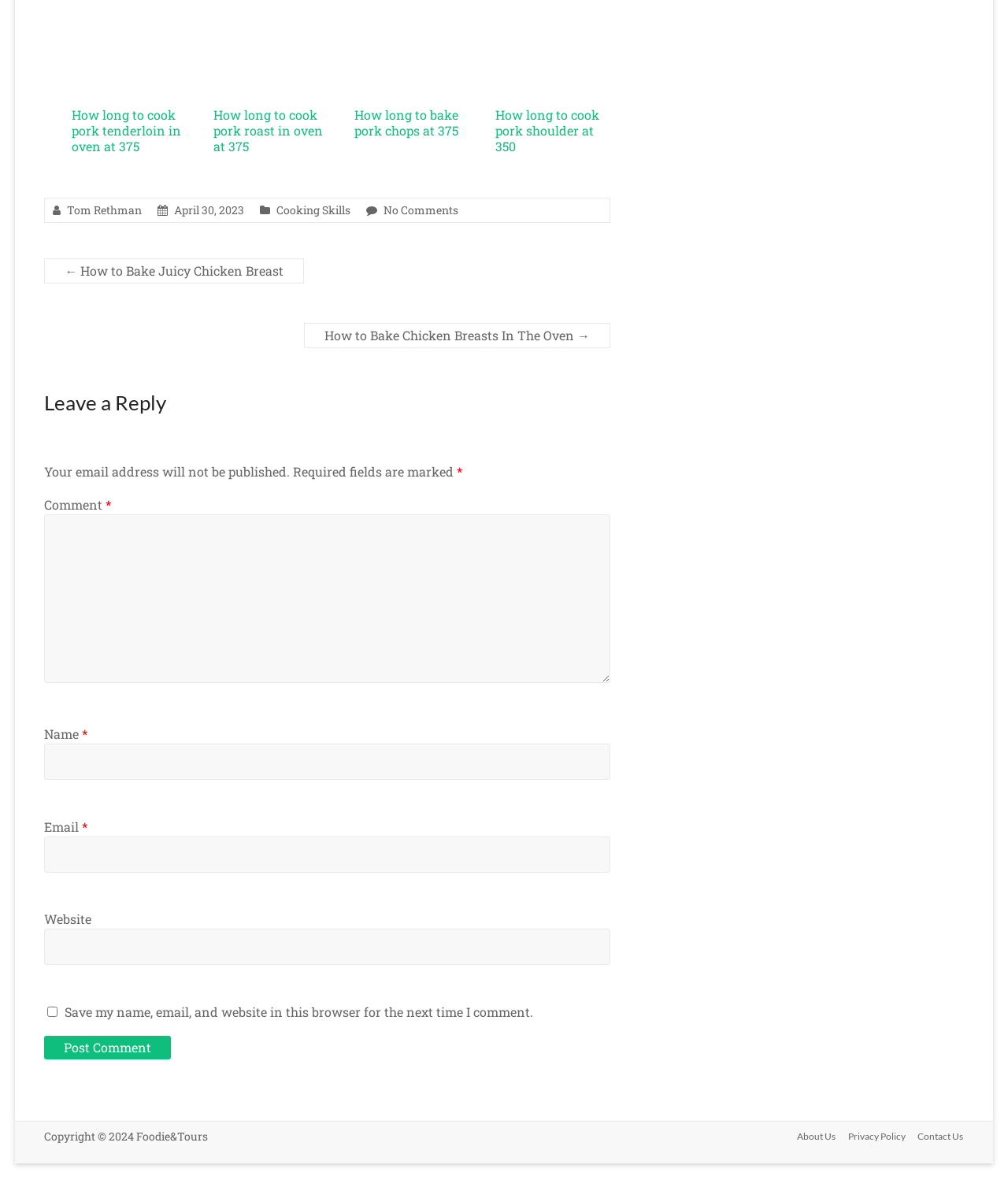Show the bounding box coordinates of the element that should be clicked to complete the task: "Click on 'Post Comment'".

[0.044, 0.872, 0.17, 0.892]